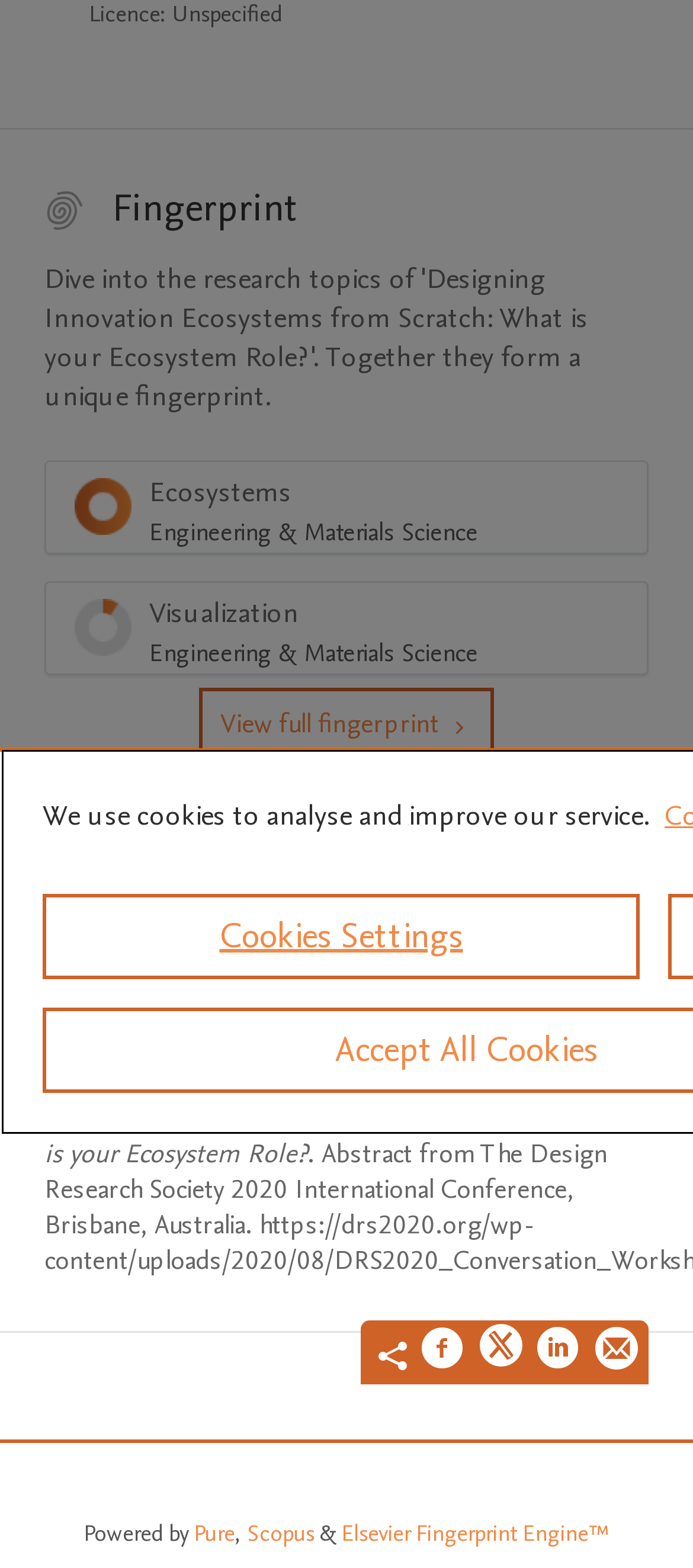Refer to the element description Log in to Pure and identify the corresponding bounding box in the screenshot. Format the coordinates as (top-left x, top-left y, bottom-right x, bottom-right y) with values in the range of 0 to 1.

[0.406, 0.945, 0.594, 0.965]